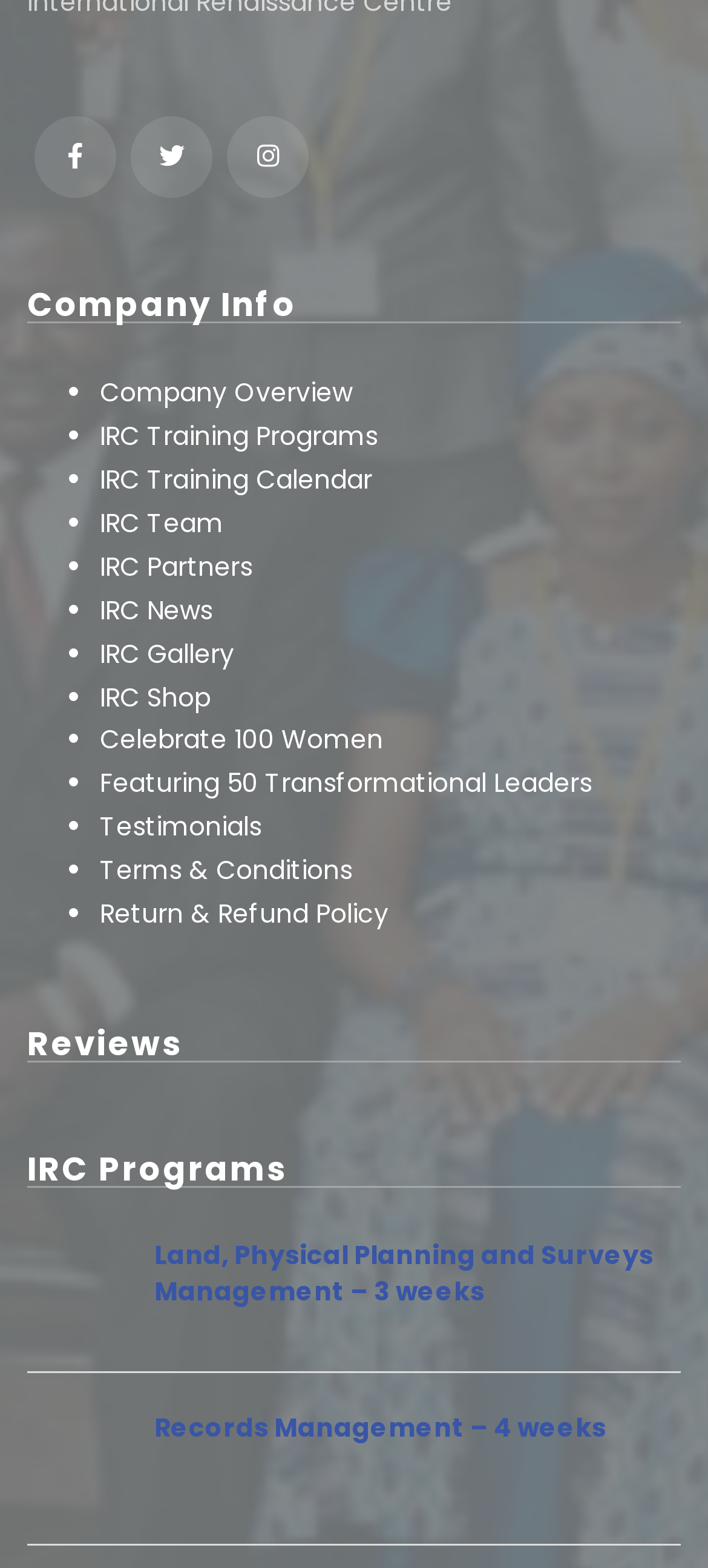What is the last link under Company Info? From the image, respond with a single word or brief phrase.

Celebrate 100 Women